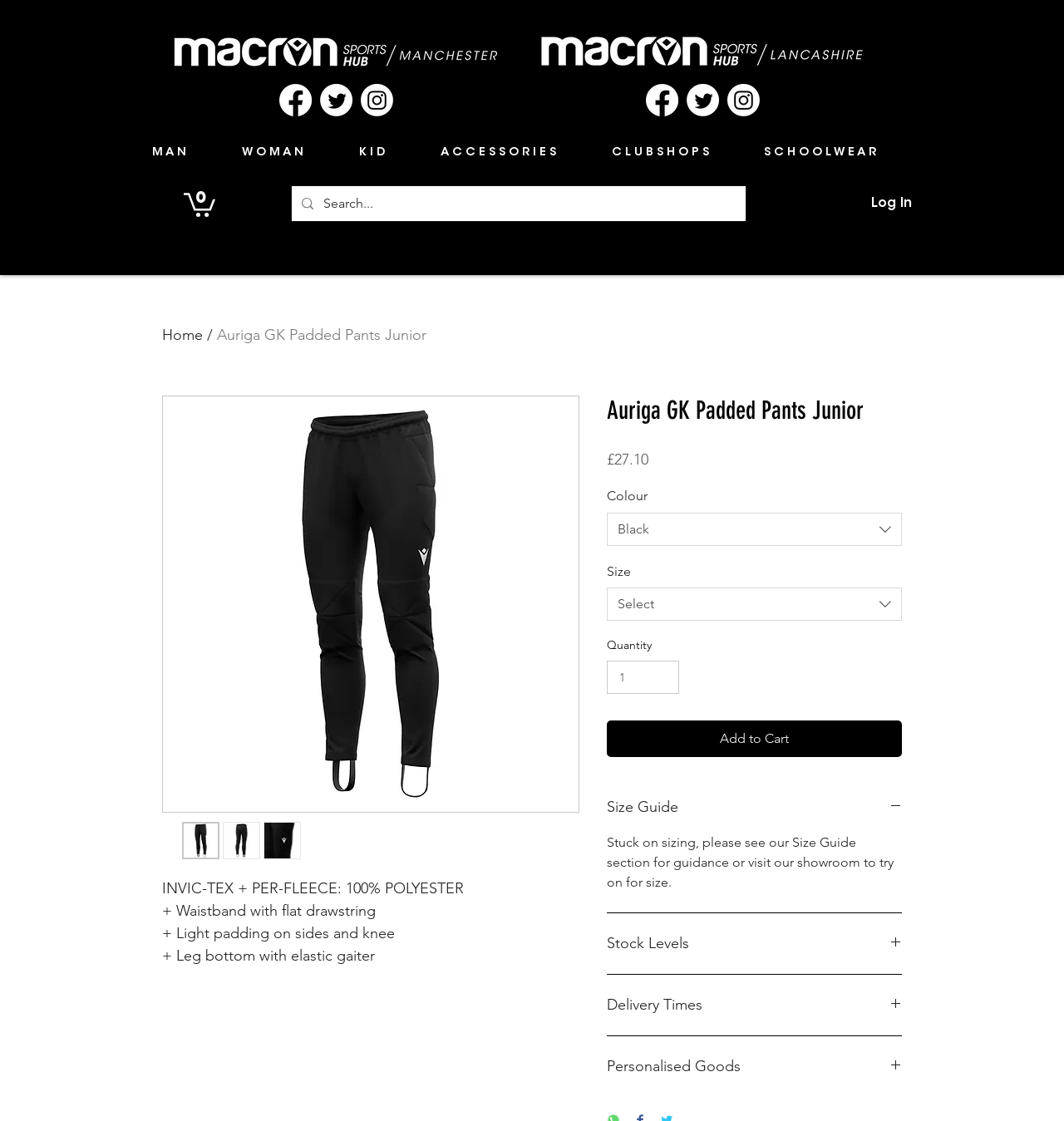Provide the bounding box coordinates of the HTML element this sentence describes: "Auriga GK Padded Pants Junior". The bounding box coordinates consist of four float numbers between 0 and 1, i.e., [left, top, right, bottom].

[0.204, 0.291, 0.401, 0.307]